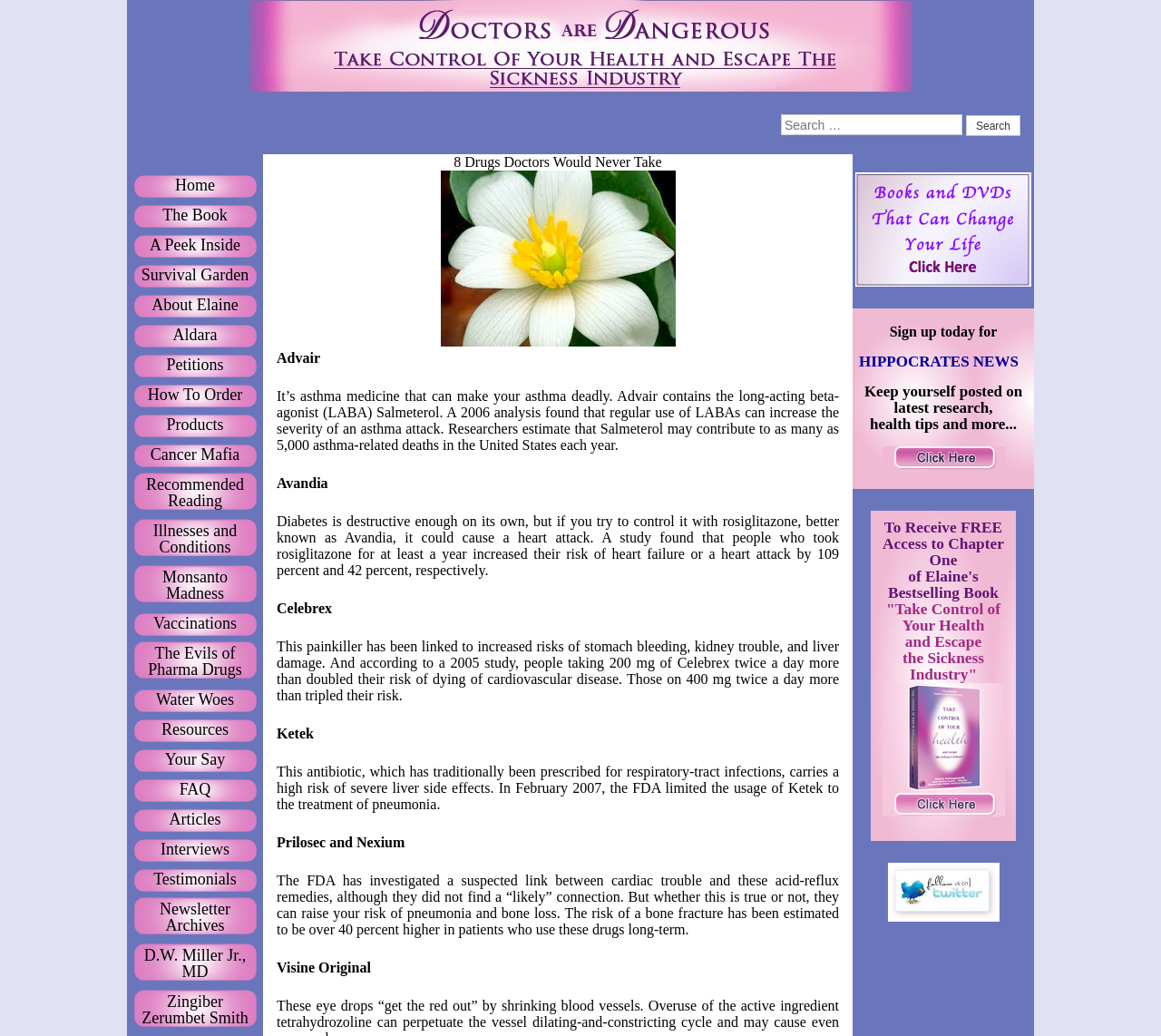Provide the bounding box coordinates, formatted as (top-left x, top-left y, bottom-right x, bottom-right y), with all values being floating point numbers between 0 and 1. Identify the bounding box of the UI element that matches the description: The Evils of Pharma Drugs

[0.109, 0.618, 0.227, 0.658]